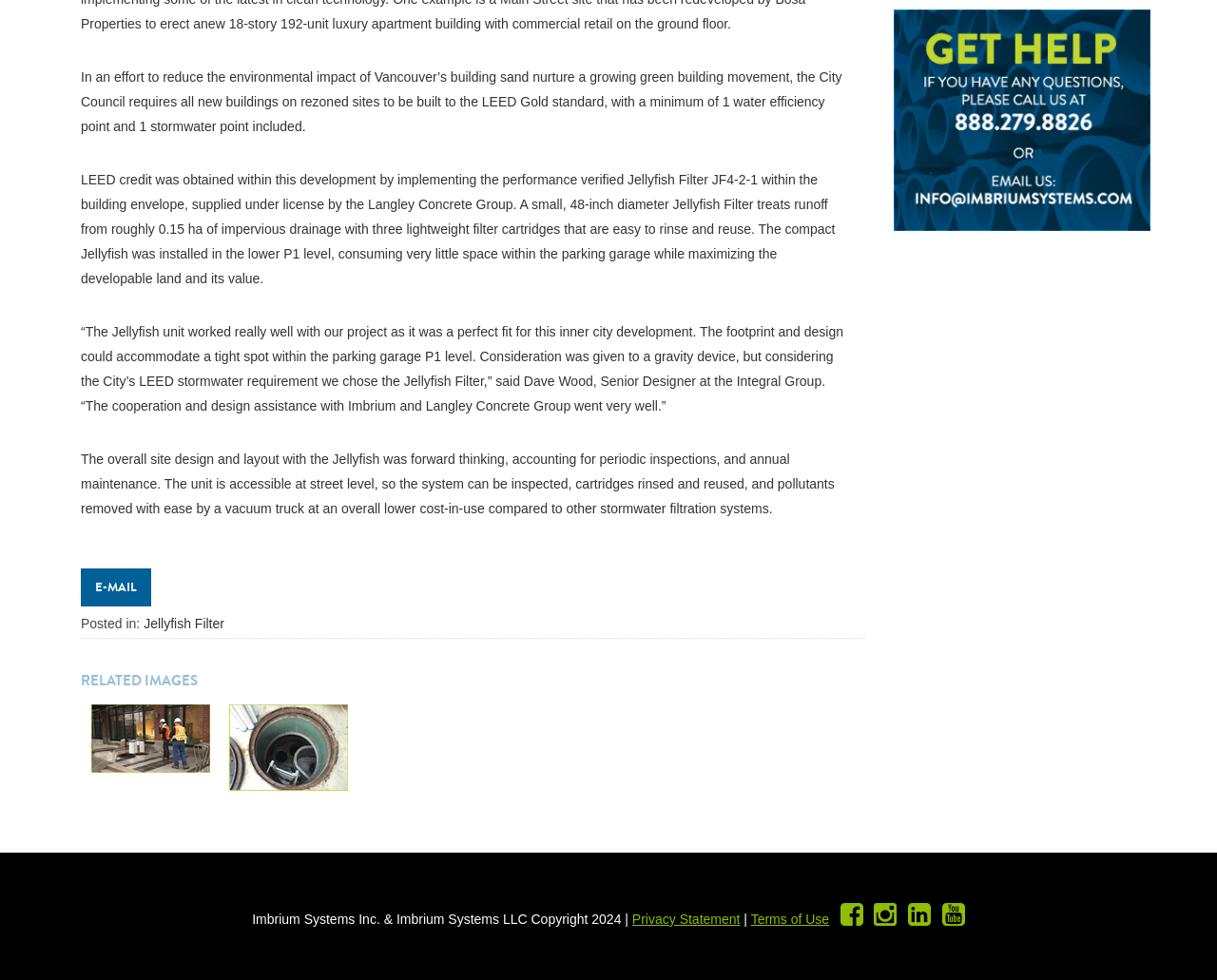Identify the bounding box for the given UI element using the description provided. Coordinates should be in the format (top-left x, top-left y, bottom-right x, bottom-right y) and must be between 0 and 1. Here is the description: alt="Contact Imbrium"

[0.734, 0.009, 0.945, 0.235]